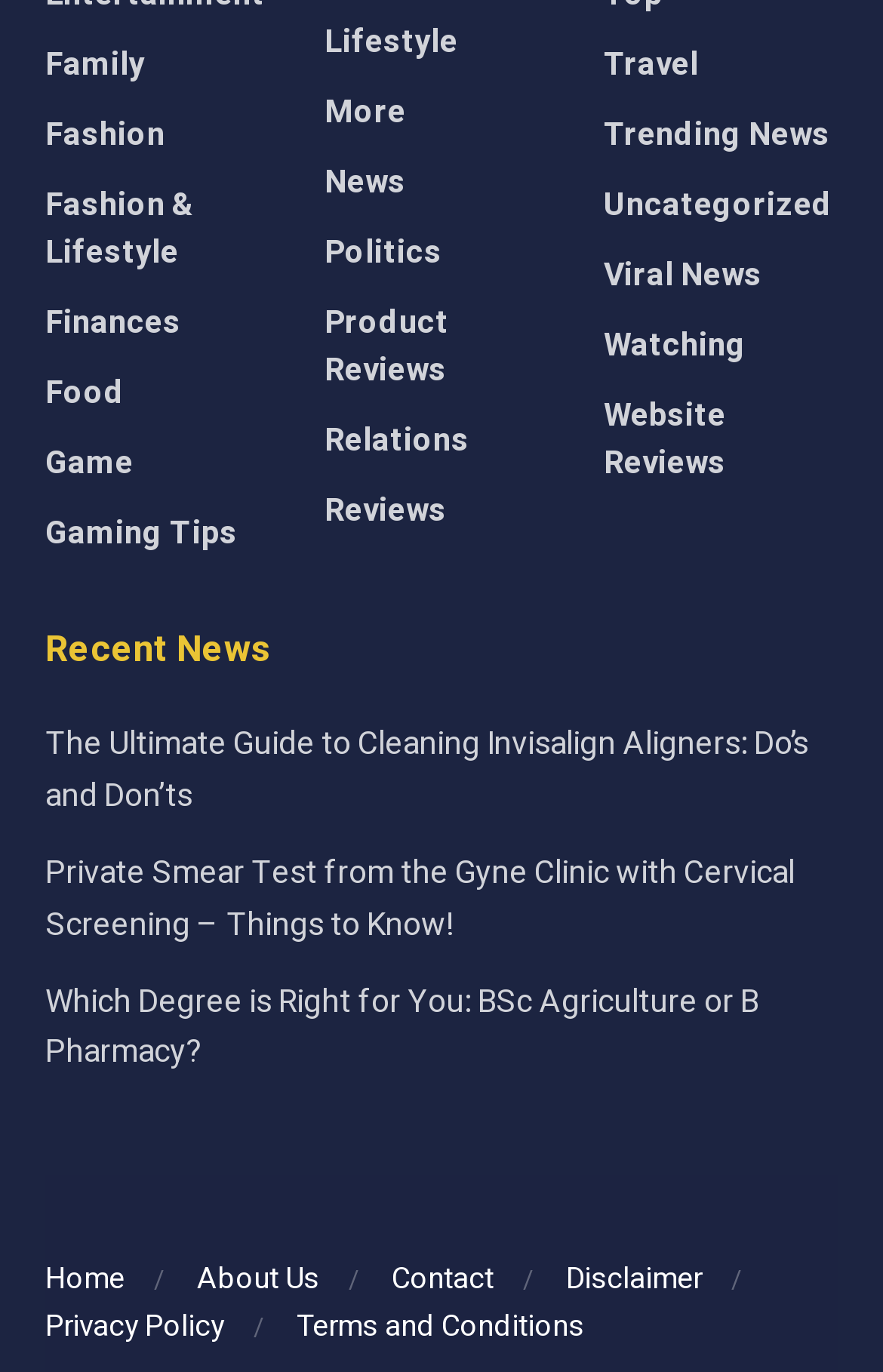Identify the bounding box coordinates of the region I need to click to complete this instruction: "Click on the 'Family' link".

[0.051, 0.03, 0.164, 0.065]